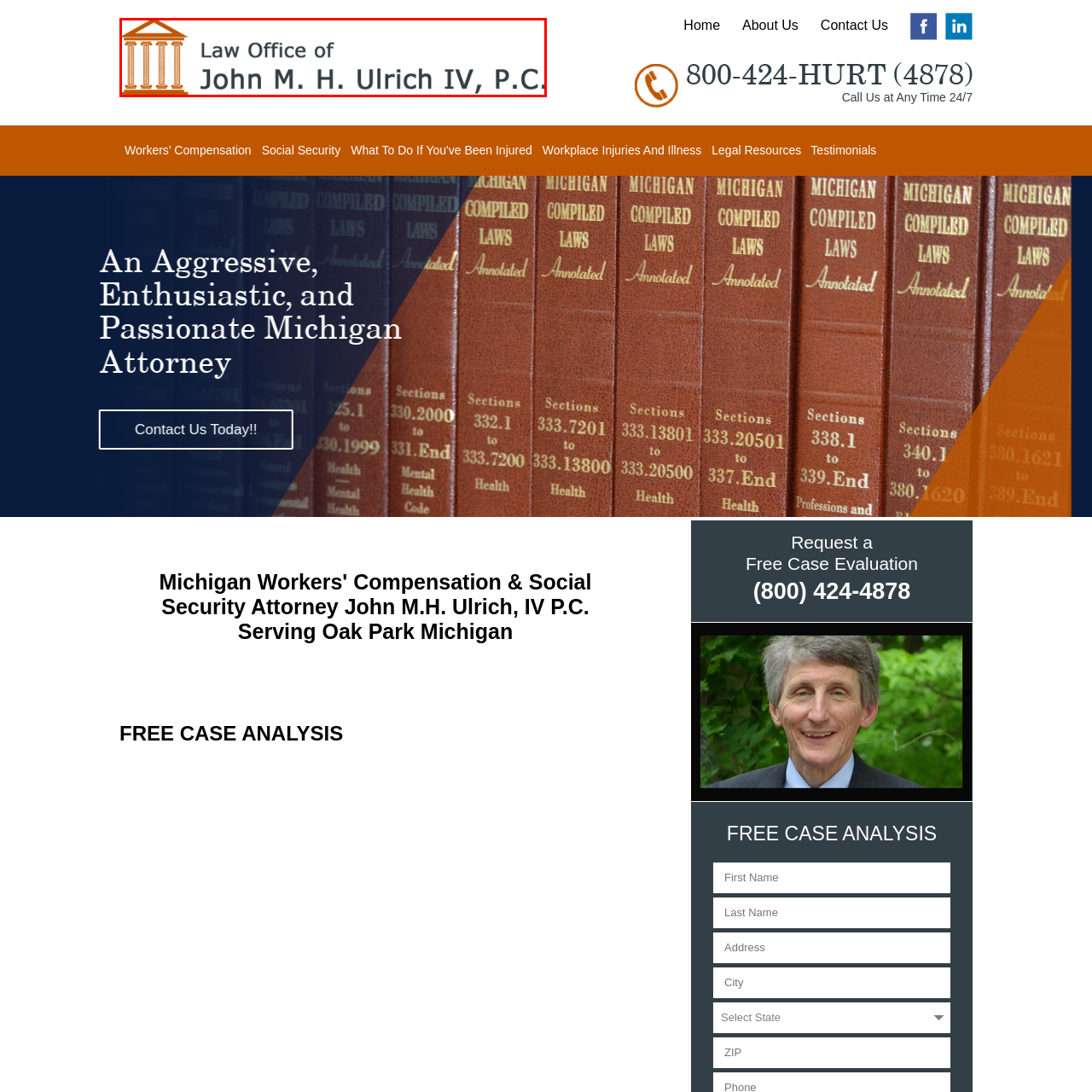Examine the picture highlighted with a red border, Where is the Law Office of John M. H. Ulrich IV, P.C. located? Please respond with a single word or phrase.

Oak Park, Michigan